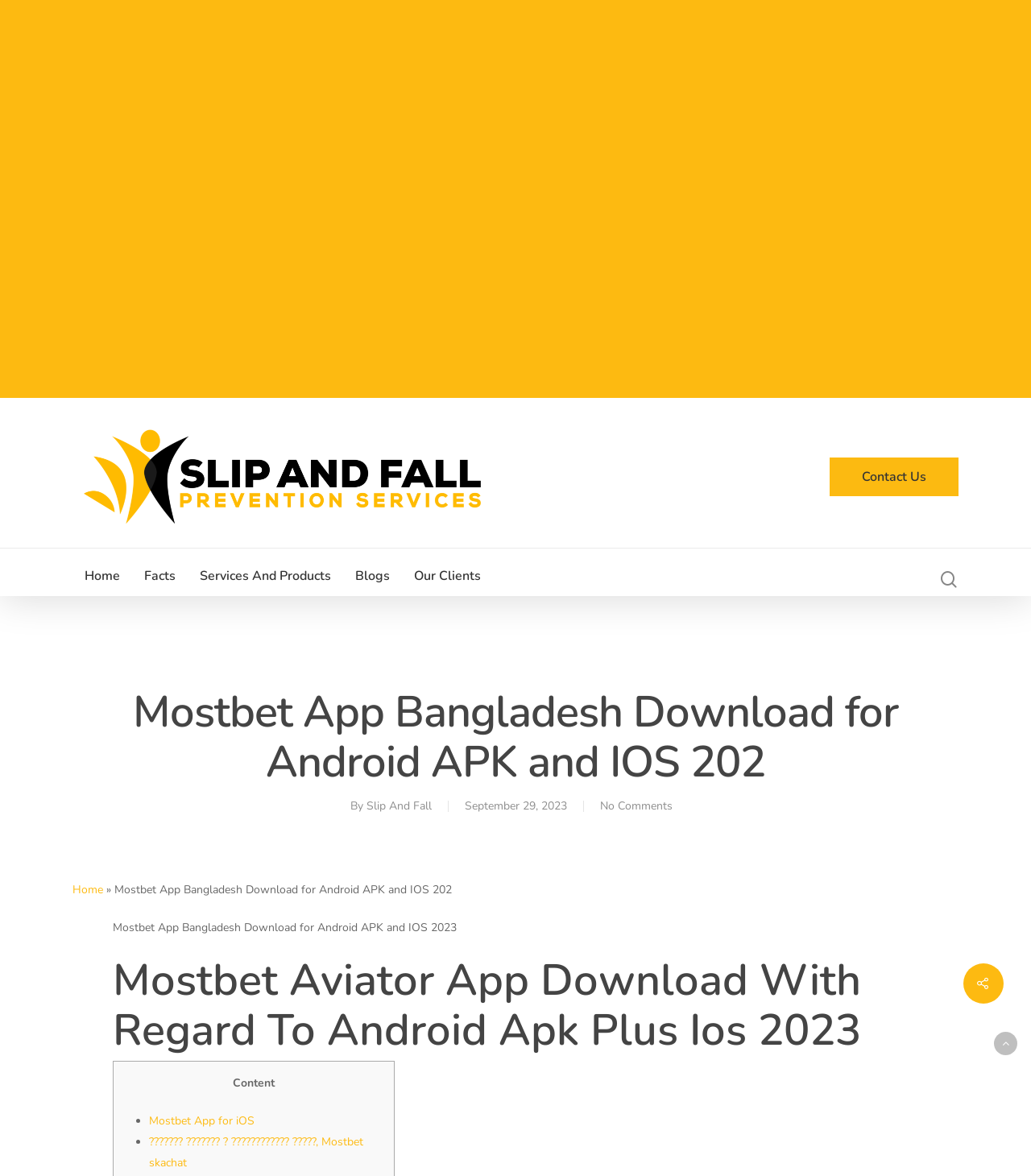Generate a comprehensive caption for the webpage you are viewing.

The webpage appears to be a blog post or article page with a focus on the Mostbet App Bangladesh Download for Android APK and IOS 202. At the top of the page, there are several warning messages displayed in a vertical list, each with a "Warning" label followed by a description of the warning and a file path.

Below the warning messages, there is a search bar with a placeholder text "Search" and a hint "Hit enter to search or ESC to close". To the right of the search bar, there is a link to "Slip And Fall Prevention" with an accompanying image.

The main content of the page is divided into sections. The first section has a heading "Mostbet App Bangladesh Download for Android APK and IOS 202" followed by a brief description and a "By" label with the author's name, "Slip And Fall", and a date "September 29, 2023". There is also a link to "No Comments" below the date.

The next section appears to be a breadcrumb navigation with links to "Home" and the current page title. Below this, there is a heading "Mostbet Aviator App Download With Regard To Android Apk Plus Ios 2023" followed by a list of bullet points with links to related topics, including "Mostbet App for iOS" and a link with a long description in a non-English language.

To the right of the main content, there are several links to other pages, including "Contact Us", "Home", "Facts", "Services And Products", "Blogs", and "Our Clients". At the bottom of the page, there is a link to an unknown page represented by a Unicode character.

Overall, the page appears to be a blog post or article about the Mostbet App, with a focus on downloading the app for Android and iOS devices. The page also includes links to related topics and other pages on the website.